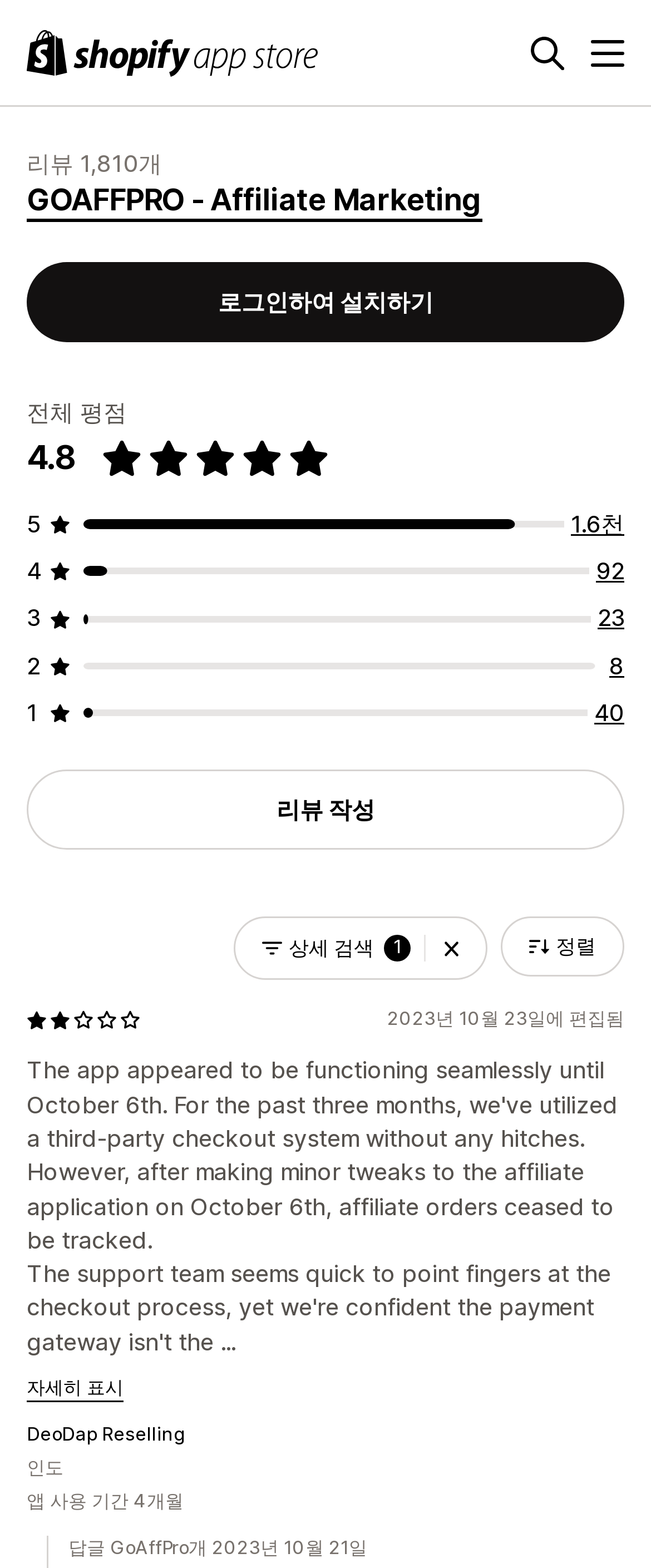How many reviews are there in total?
Could you please answer the question thoroughly and with as much detail as possible?

I found the total number of reviews by looking at the heading 'GOAFFPRO ‑ Affiliate Marketing 리뷰 1,810개' which is located near the top of the page, indicating the total number of reviews for the GOAFFPRO affiliate marketing program.